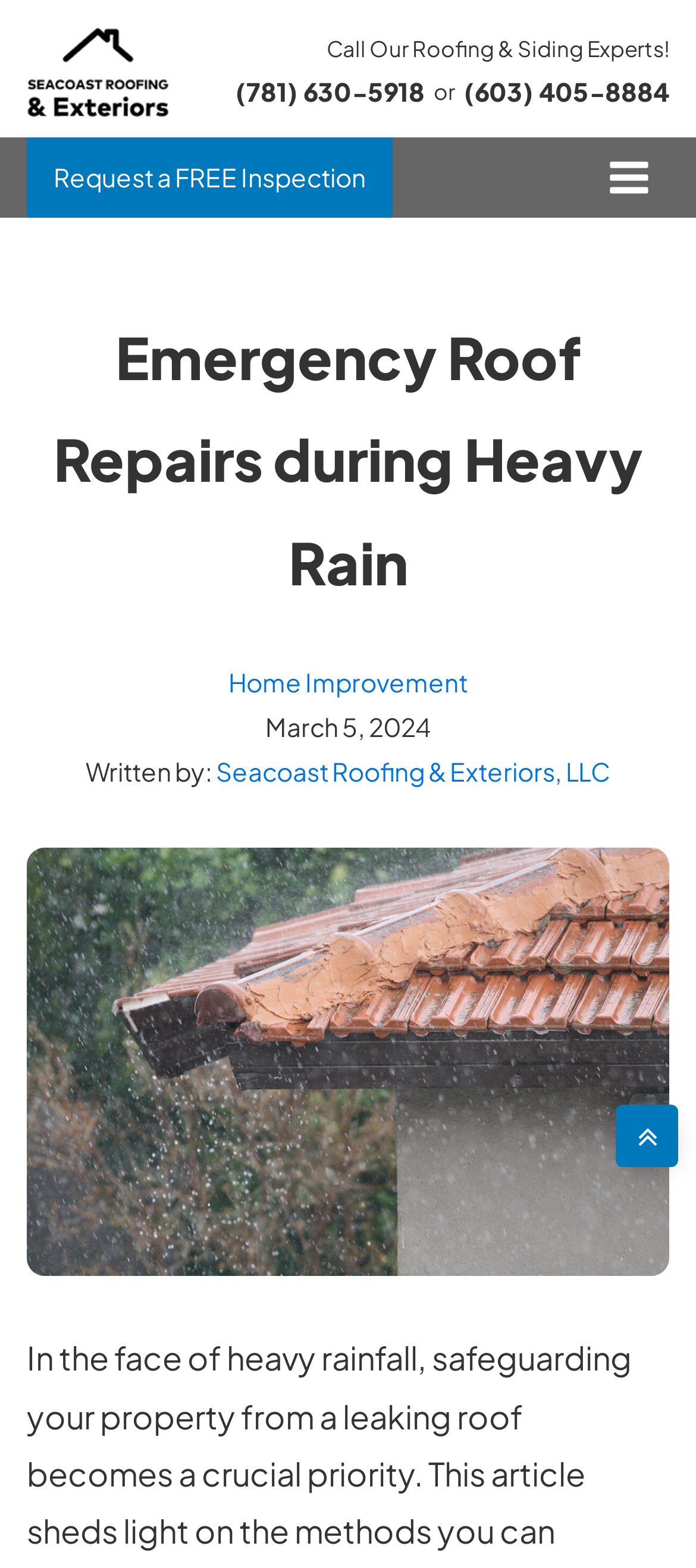What is the phone number to call for roofing experts?
Based on the image content, provide your answer in one word or a short phrase.

(781) 630-5918